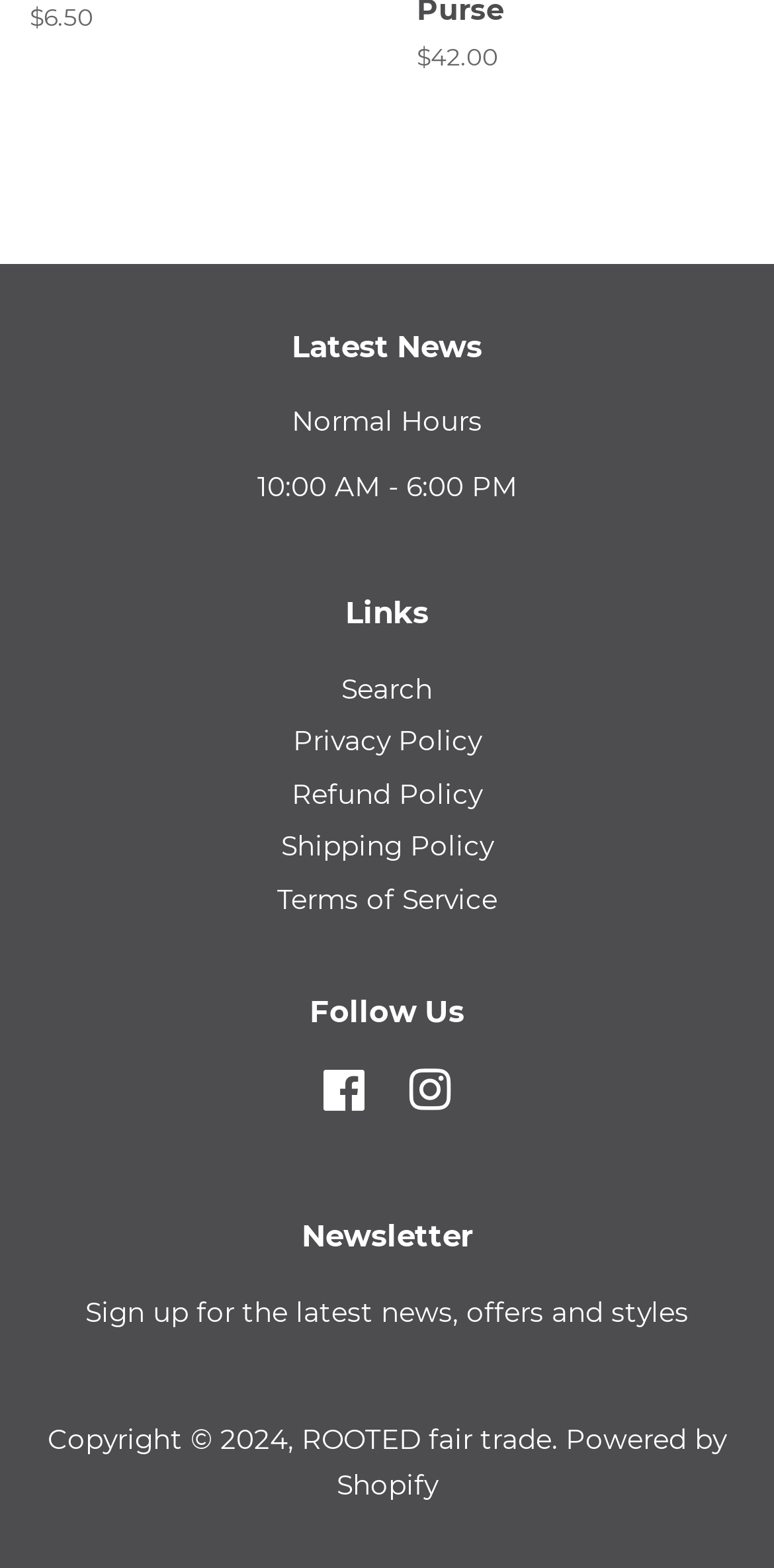What is the operating hour of the store?
Craft a detailed and extensive response to the question.

I found the operating hour of the store by looking at the 'Normal Hours' section, which is located below the 'Latest News' heading. The 'StaticText' element with the text '10:00 AM - 6:00 PM' provides the operating hour information.